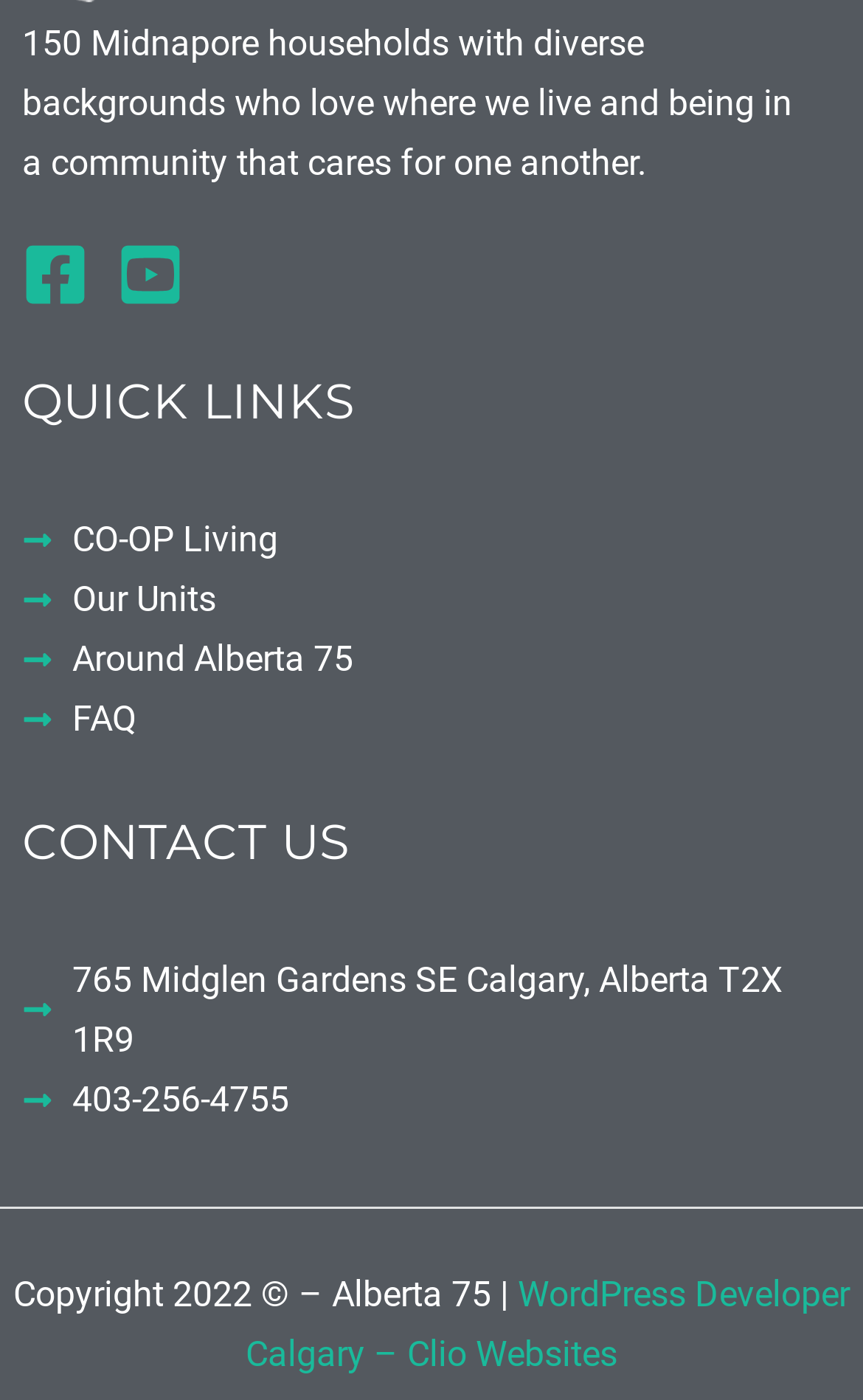Provide the bounding box coordinates of the HTML element this sentence describes: "Our Units". The bounding box coordinates consist of four float numbers between 0 and 1, i.e., [left, top, right, bottom].

[0.026, 0.406, 0.974, 0.449]